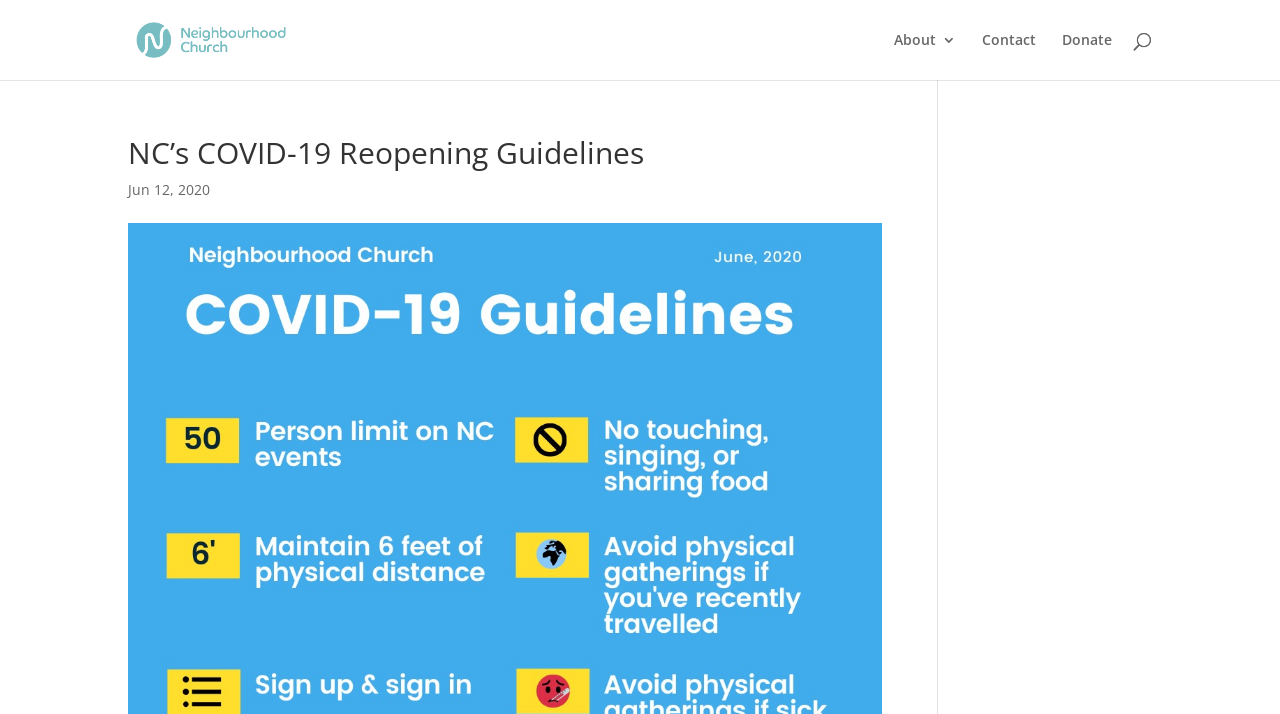Is there a search bar on the webpage?
Using the image, provide a concise answer in one word or a short phrase.

Yes